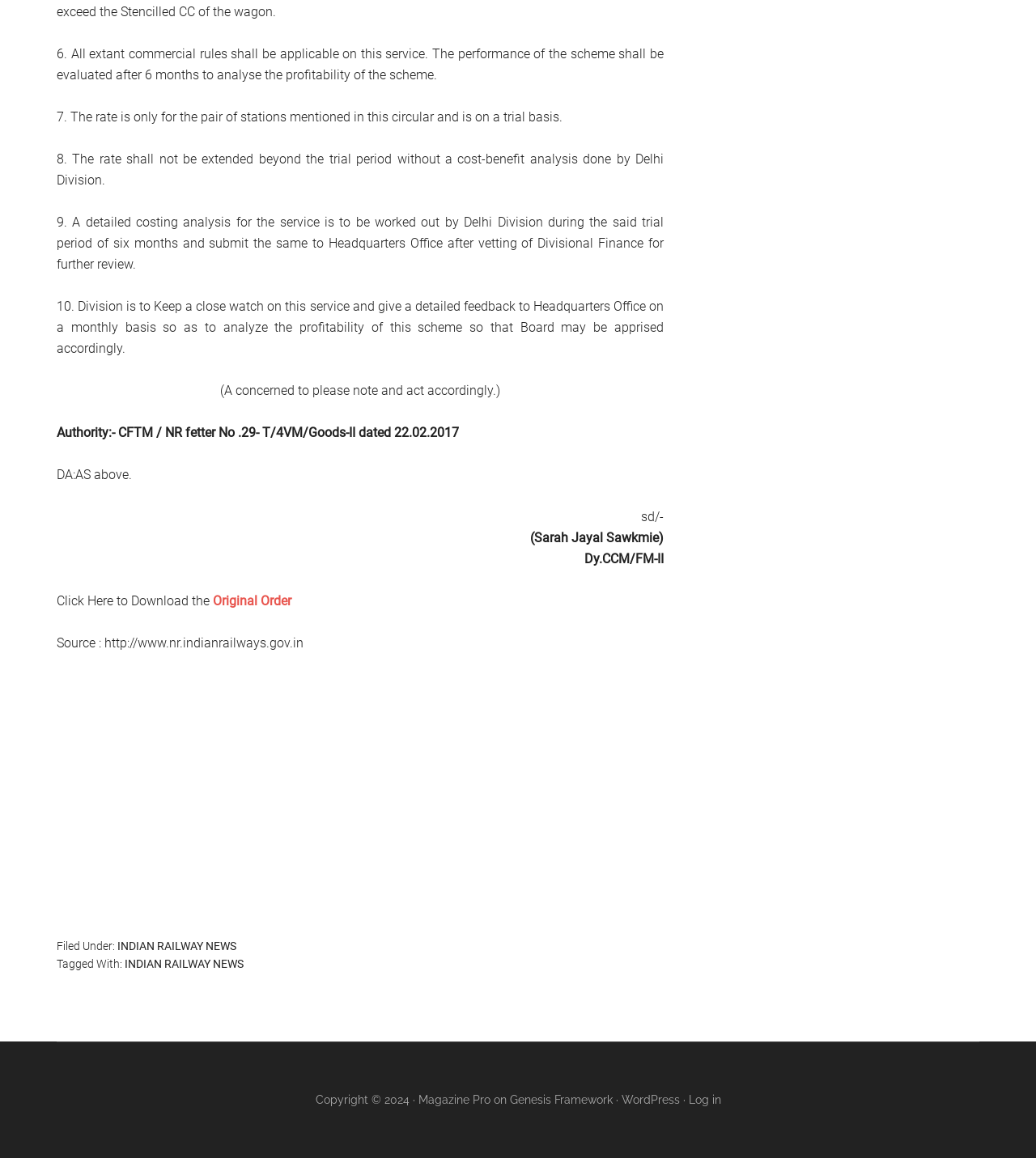Please identify the bounding box coordinates of the element on the webpage that should be clicked to follow this instruction: "View December 2016". The bounding box coordinates should be given as four float numbers between 0 and 1, formatted as [left, top, right, bottom].

None